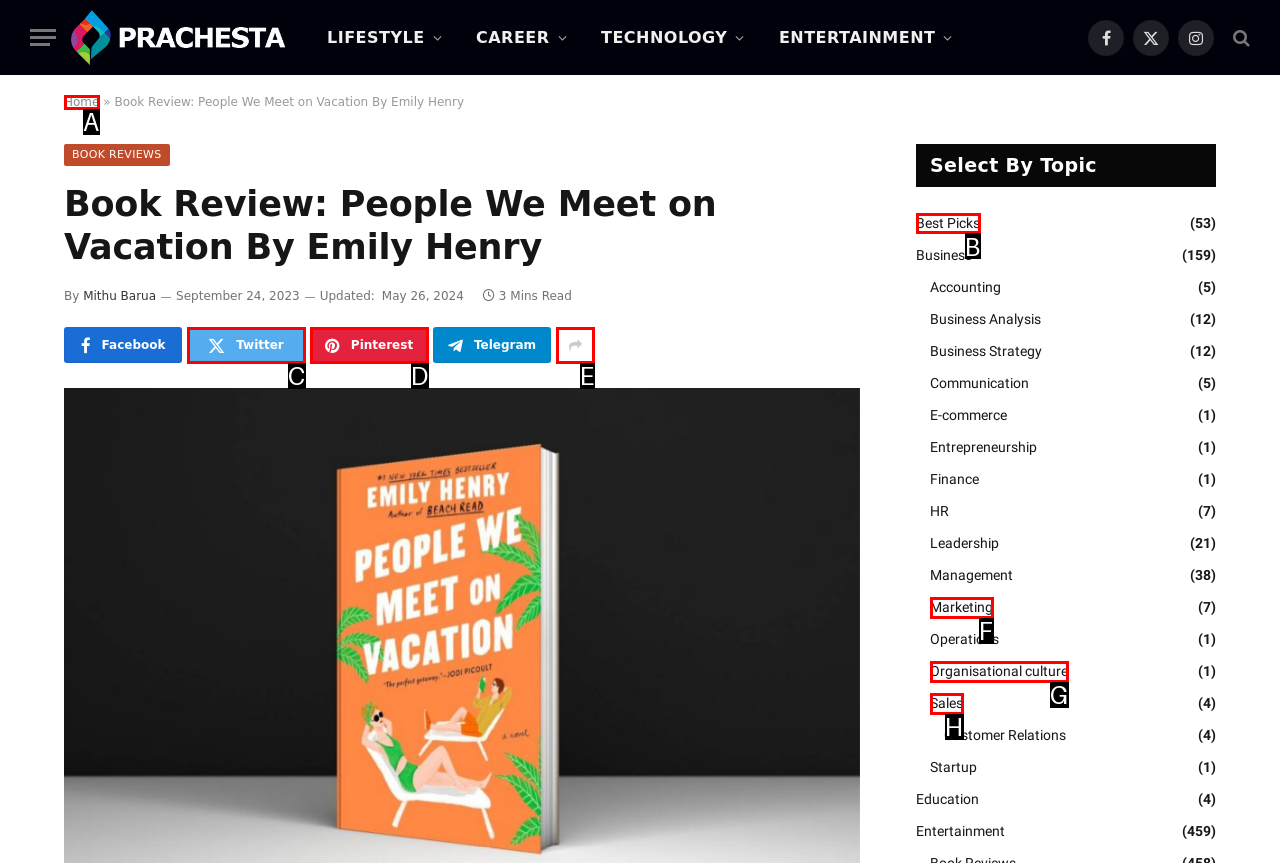Pick the right letter to click to achieve the task: Select the 'Best Picks' topic
Answer with the letter of the correct option directly.

B